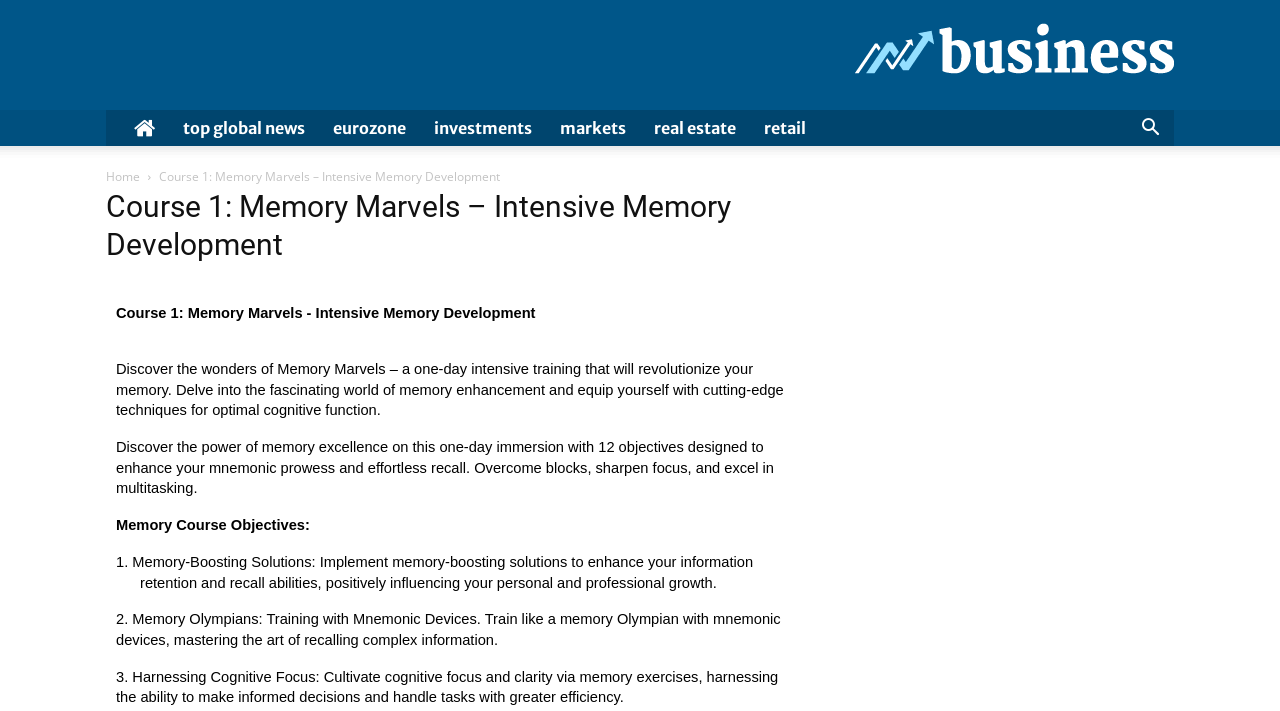Generate a comprehensive description of the webpage.

The webpage is about a memory development course called "Memory Marvels - Intensive Memory Development" offered by Picuxi. At the top left, there are several links to global news categories, including "top global news", "eurozone", "investments", "markets", "real estate", and "retail". Next to these links, there is a search button. Below these links, there is a navigation link to "Home".

The main content of the webpage is about the memory development course. There are three headings with the same title "Course 1: Memory Marvels – Intensive Memory Development" at different positions on the page. The first heading is at the top center, the second is below the navigation link, and the third is below the course description.

The course description is divided into three paragraphs. The first paragraph introduces the course as a one-day intensive training that will revolutionize the user's memory. The second paragraph explains the objectives of the course, which include enhancing mnemonic prowess and effortless recall. The third paragraph lists the course objectives, including implementing memory-boosting solutions, training with mnemonic devices, and cultivating cognitive focus.

There is a complementary section at the bottom right of the page, but it is empty.